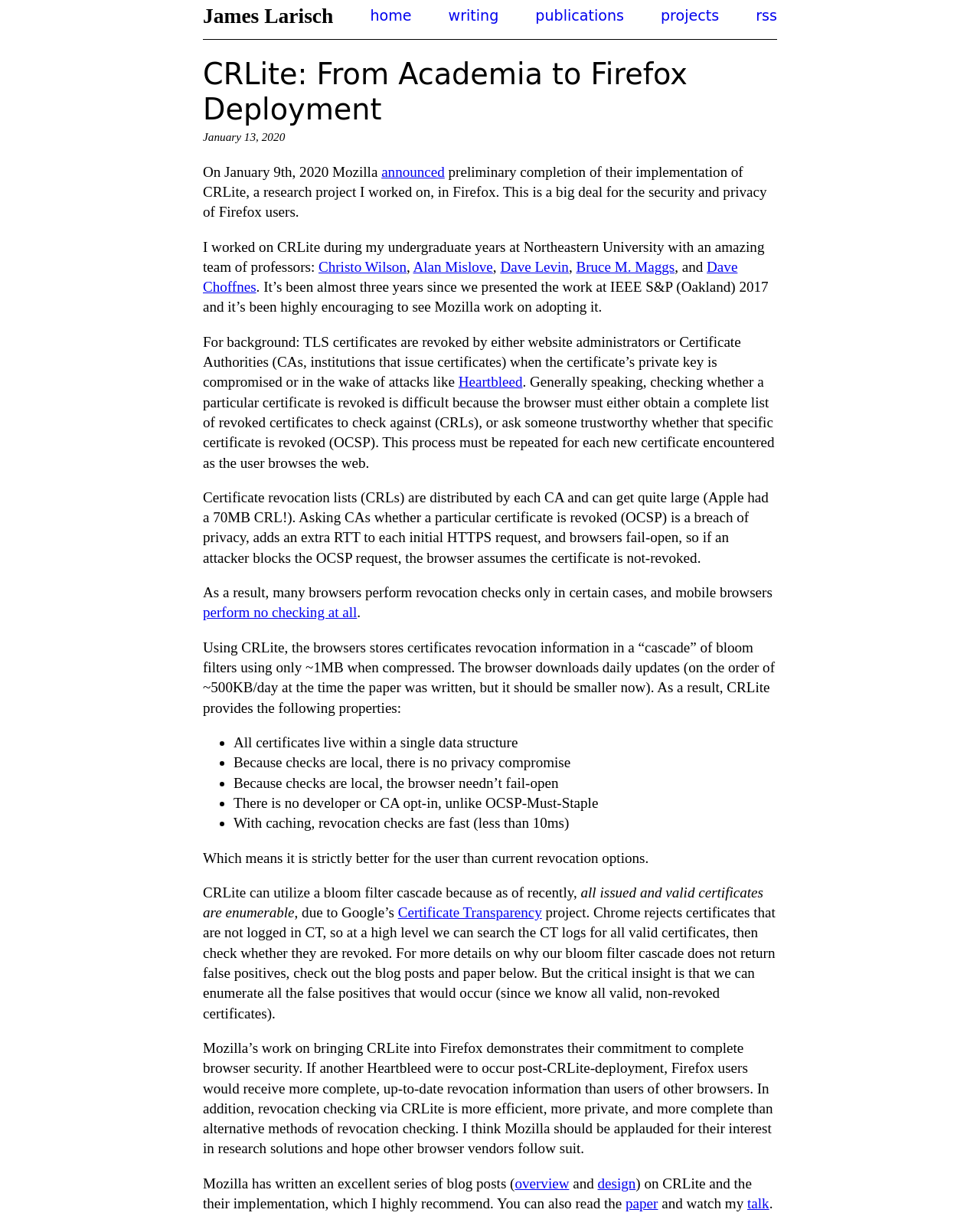Kindly determine the bounding box coordinates of the area that needs to be clicked to fulfill this instruction: "visit the 'writing' page".

[0.457, 0.006, 0.509, 0.02]